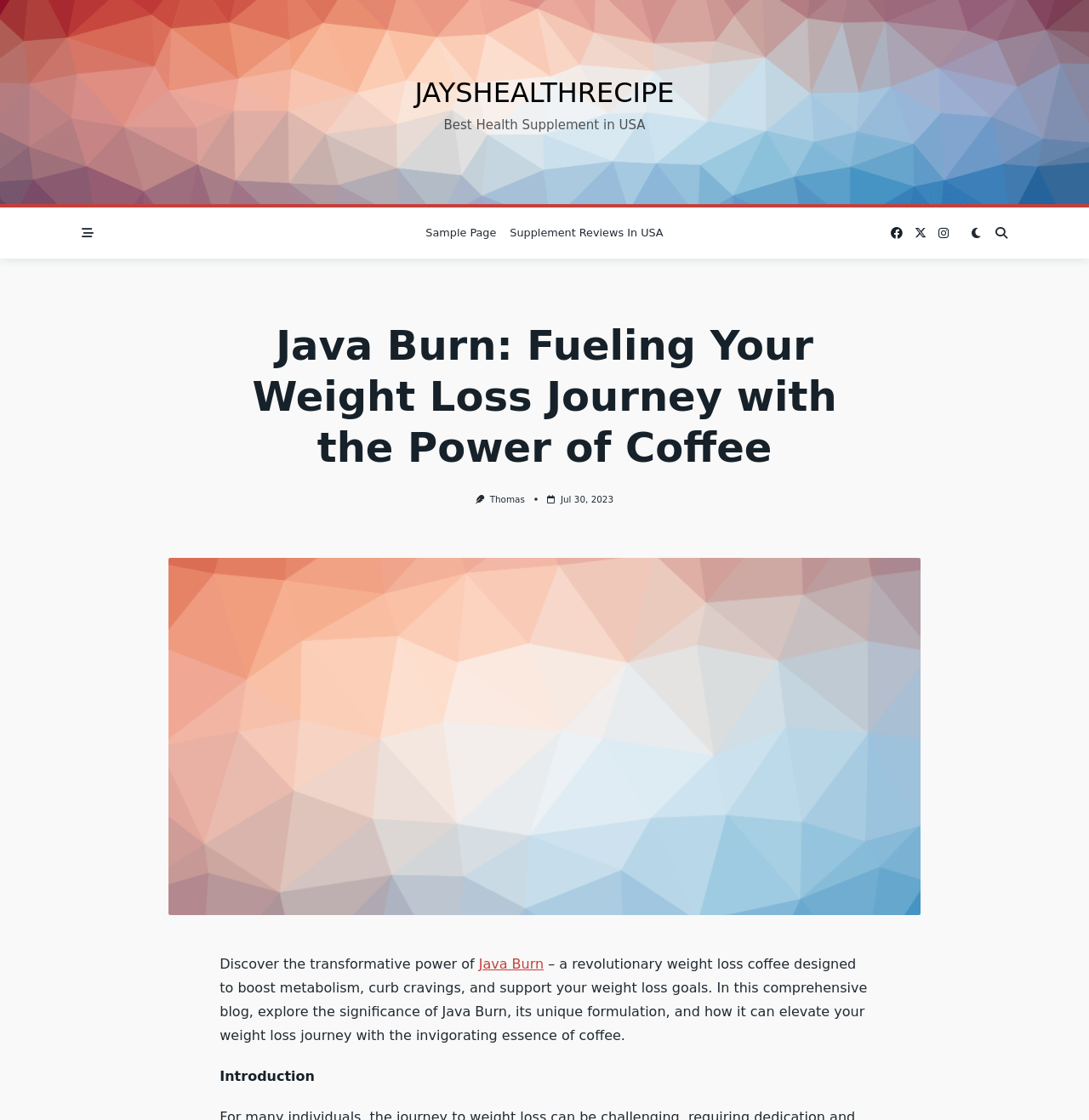Please give a succinct answer using a single word or phrase:
What is the purpose of Java Burn?

weight loss